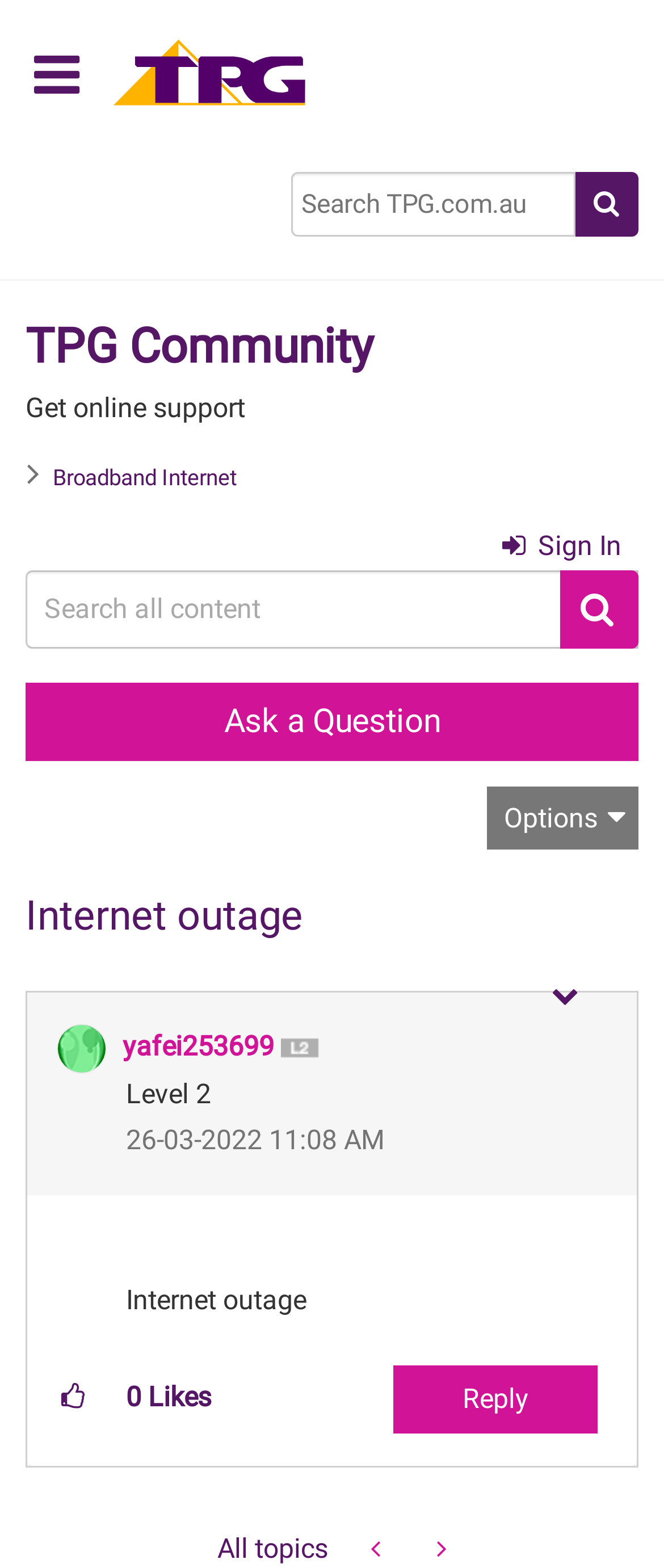Using the format (top-left x, top-left y, bottom-right x, bottom-right y), and given the element description, identify the bounding box coordinates within the screenshot: Ask a Question

[0.038, 0.435, 0.962, 0.485]